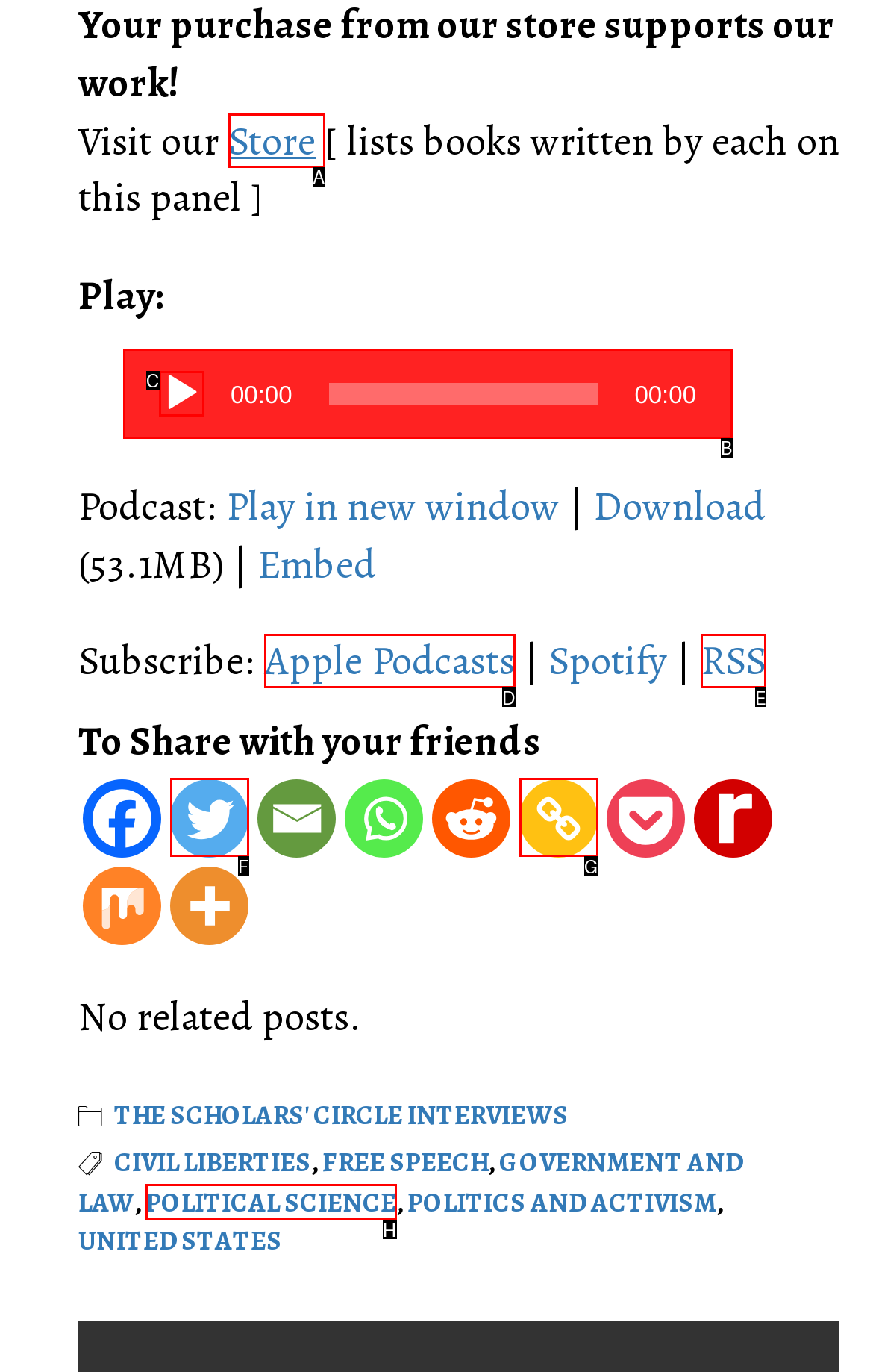Identify the bounding box that corresponds to: aria-label="Twitter" title="Twitter"
Respond with the letter of the correct option from the provided choices.

F